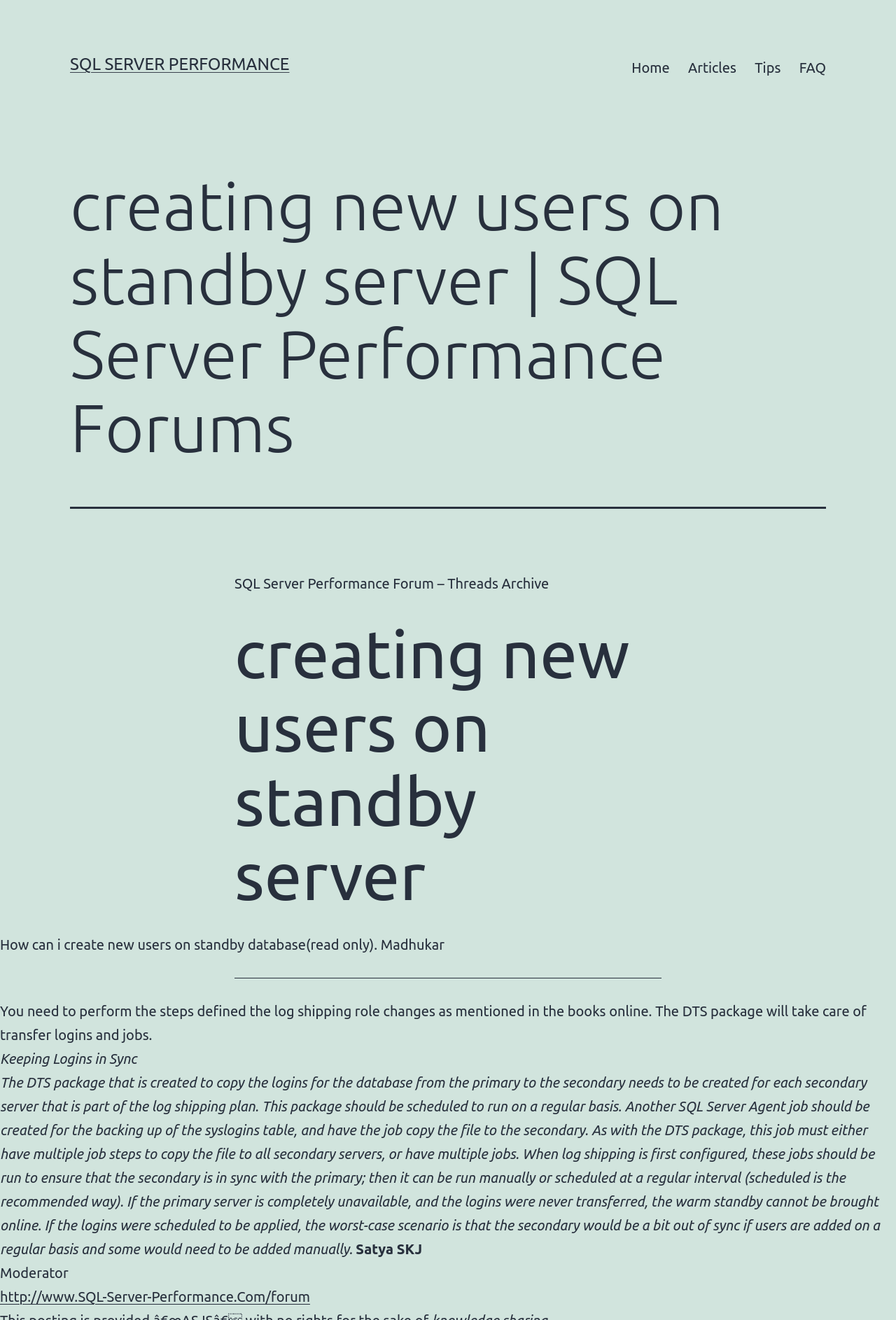Given the description "SQL Server Performance", determine the bounding box of the corresponding UI element.

[0.078, 0.041, 0.323, 0.056]